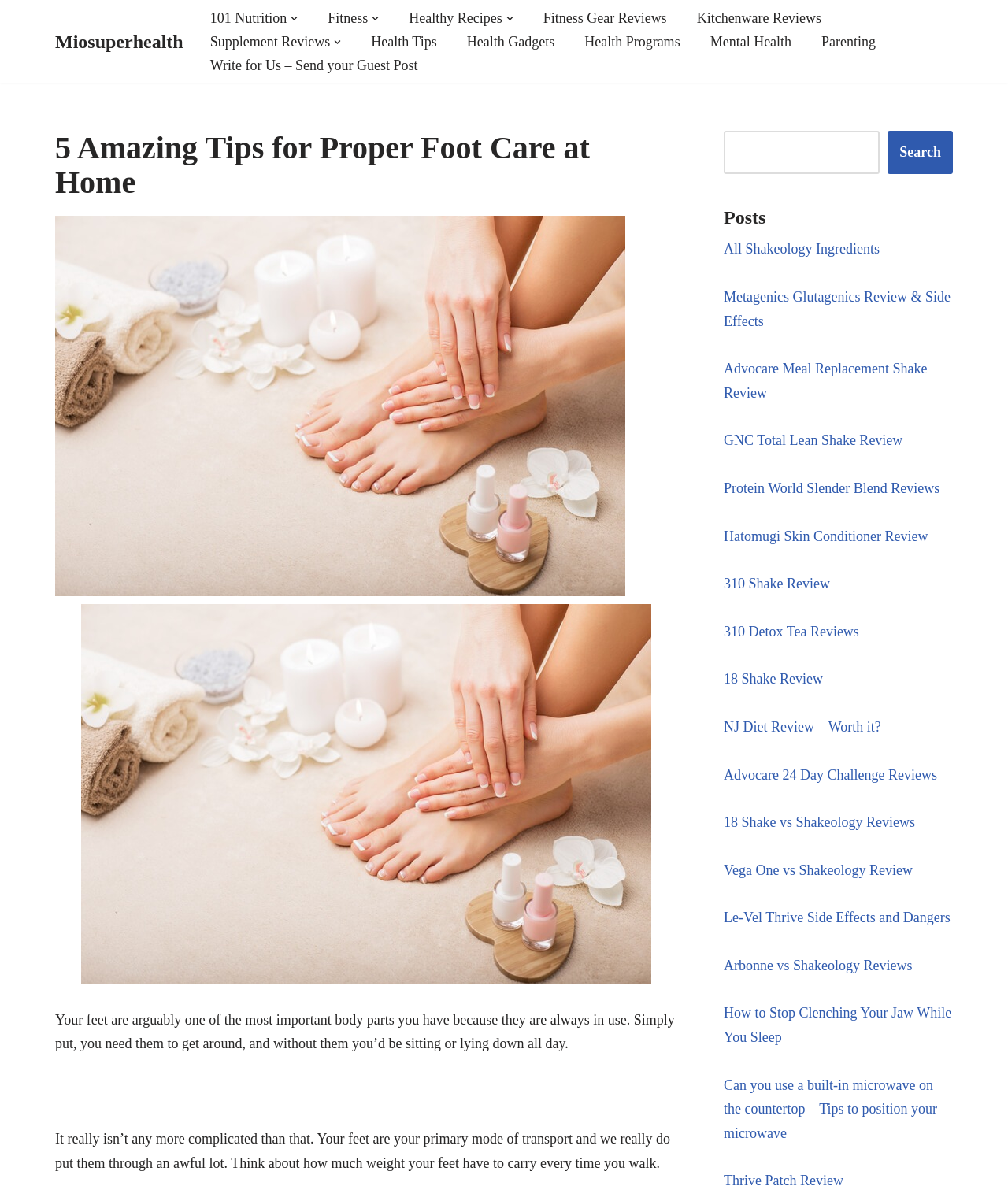Create an in-depth description of the webpage, covering main sections.

The webpage is about Miosuperhealth, a health and wellness website. At the top, there is a navigation menu with links to various categories such as "101 Nutrition", "Fitness", "Healthy Recipes", and more. Below the navigation menu, there is a heading that reads "5 Amazing Tips for Proper Foot Care at Home". 

The main content of the webpage is an article about the importance of foot care. The article starts with a brief introduction explaining why foot care is essential, followed by a few paragraphs of text discussing the importance of feet in our daily lives. 

On the right side of the webpage, there is a search bar with a search button. Below the search bar, there is a section titled "Posts" that lists multiple links to various health-related articles, including reviews of meal replacement shakes, skin conditioners, and detox teas, as well as tips on how to stop clenching your jaw while sleeping and how to position a microwave on the countertop.